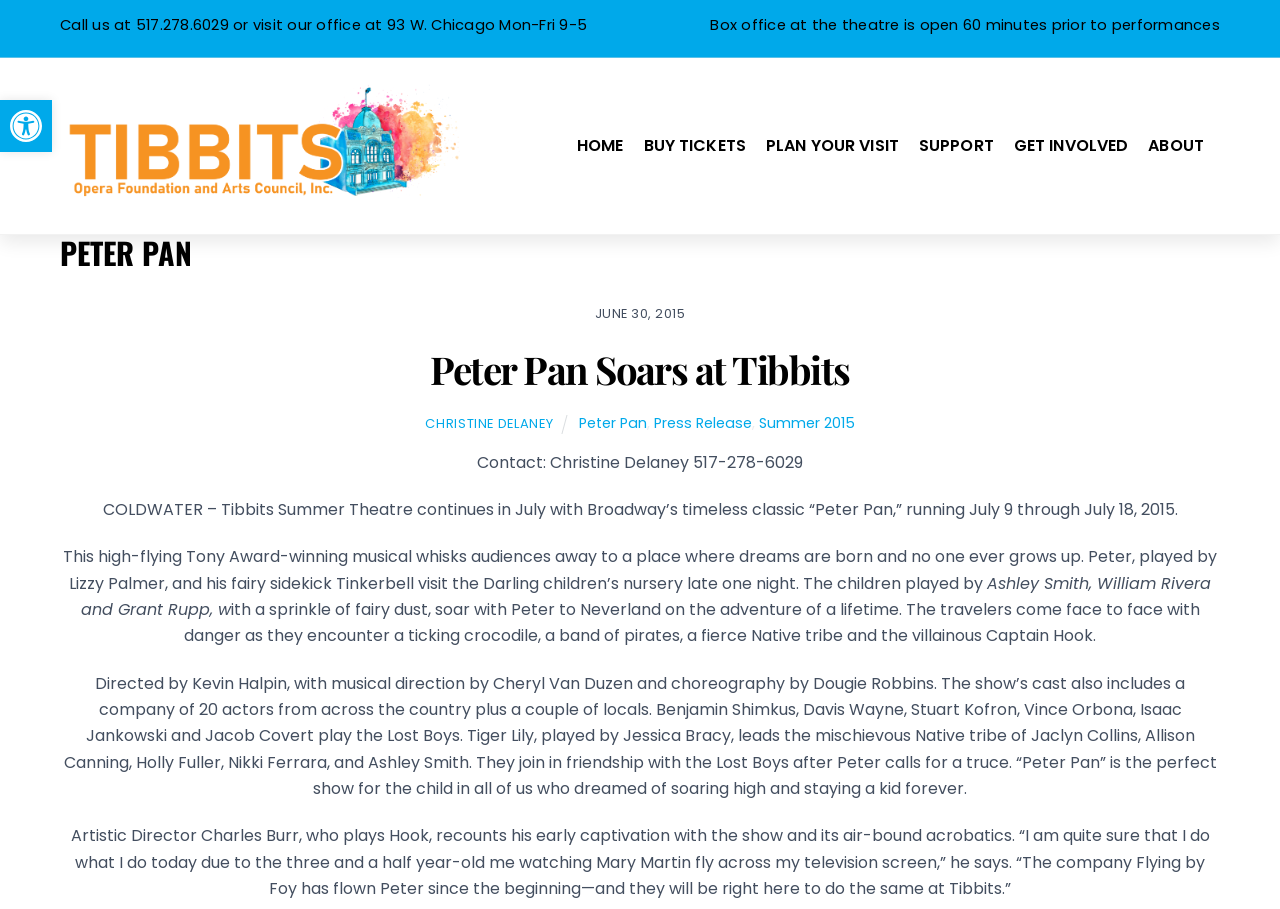Respond to the question below with a single word or phrase: What is the title of the show?

Peter Pan